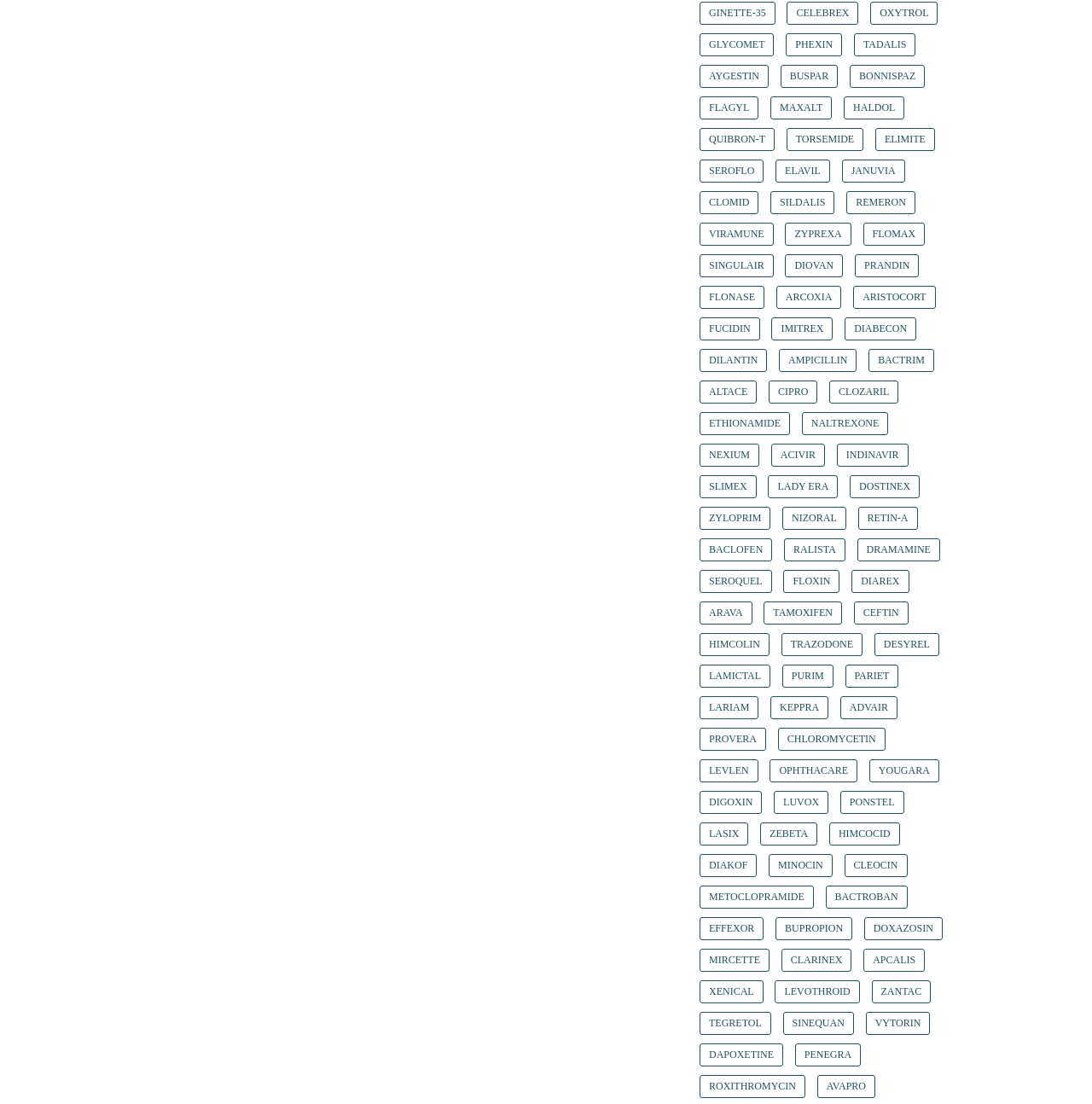Provide a brief response to the question using a single word or phrase: 
What is the layout of the medicine links on this webpage?

Vertical list